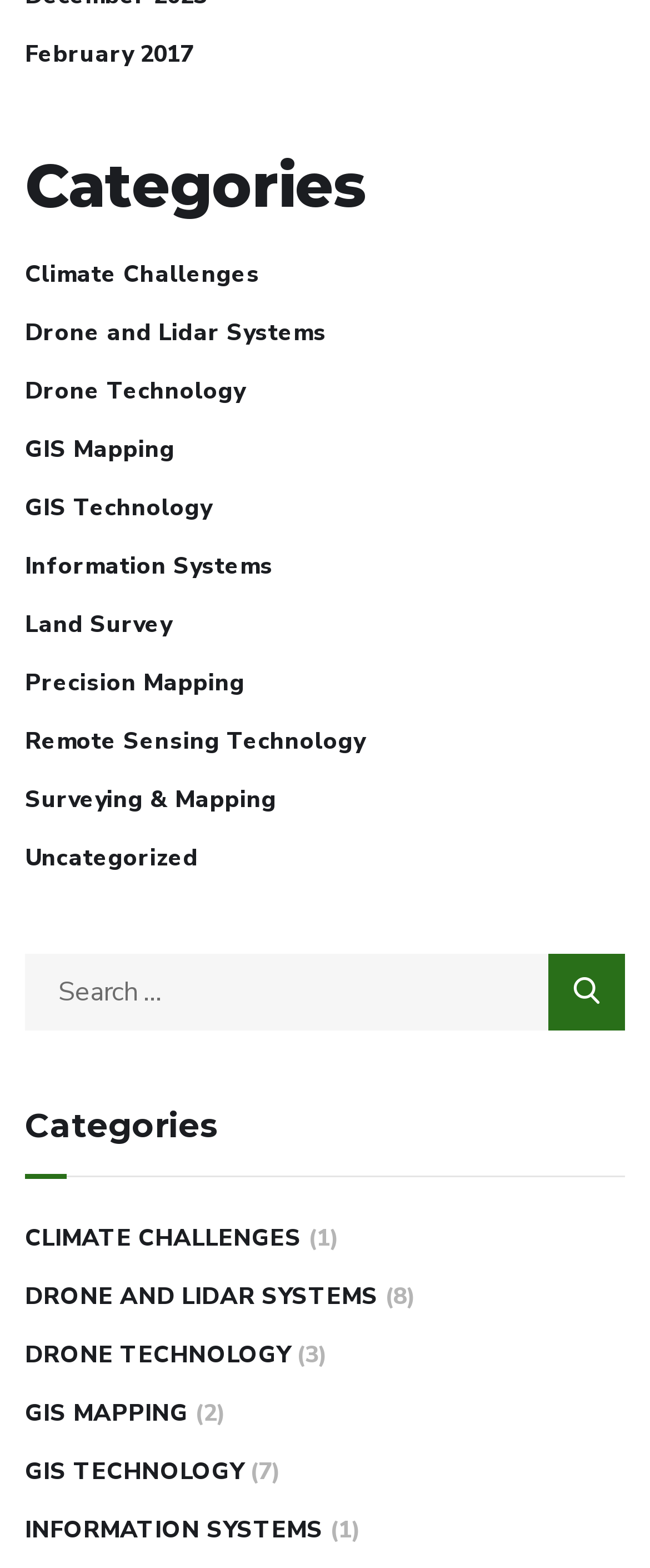What is the first category listed?
Using the visual information, answer the question in a single word or phrase.

Climate Challenges